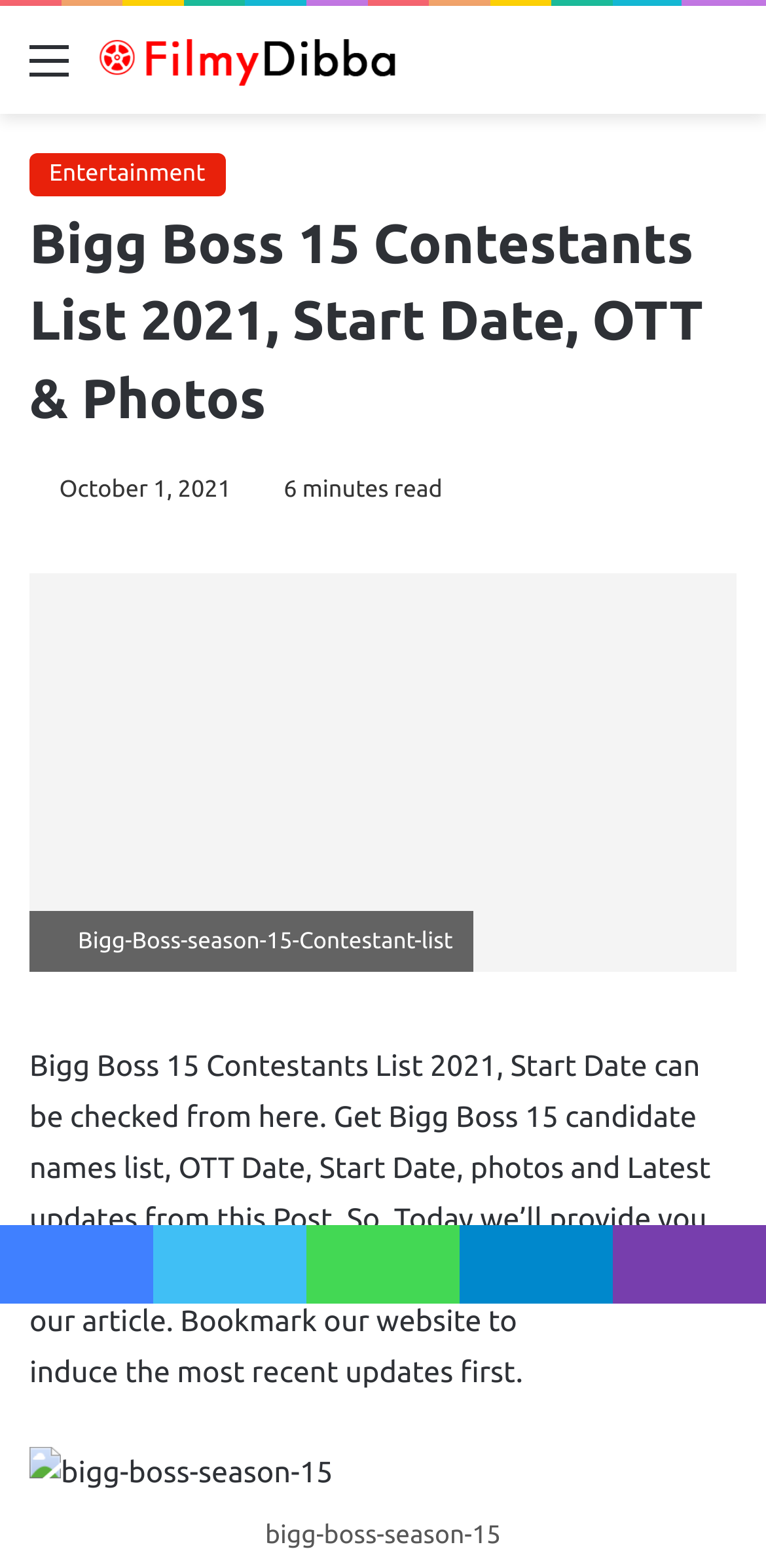Please identify the webpage's heading and generate its text content.

Bigg Boss 15 Contestants List 2021, Start Date, OTT & Photos